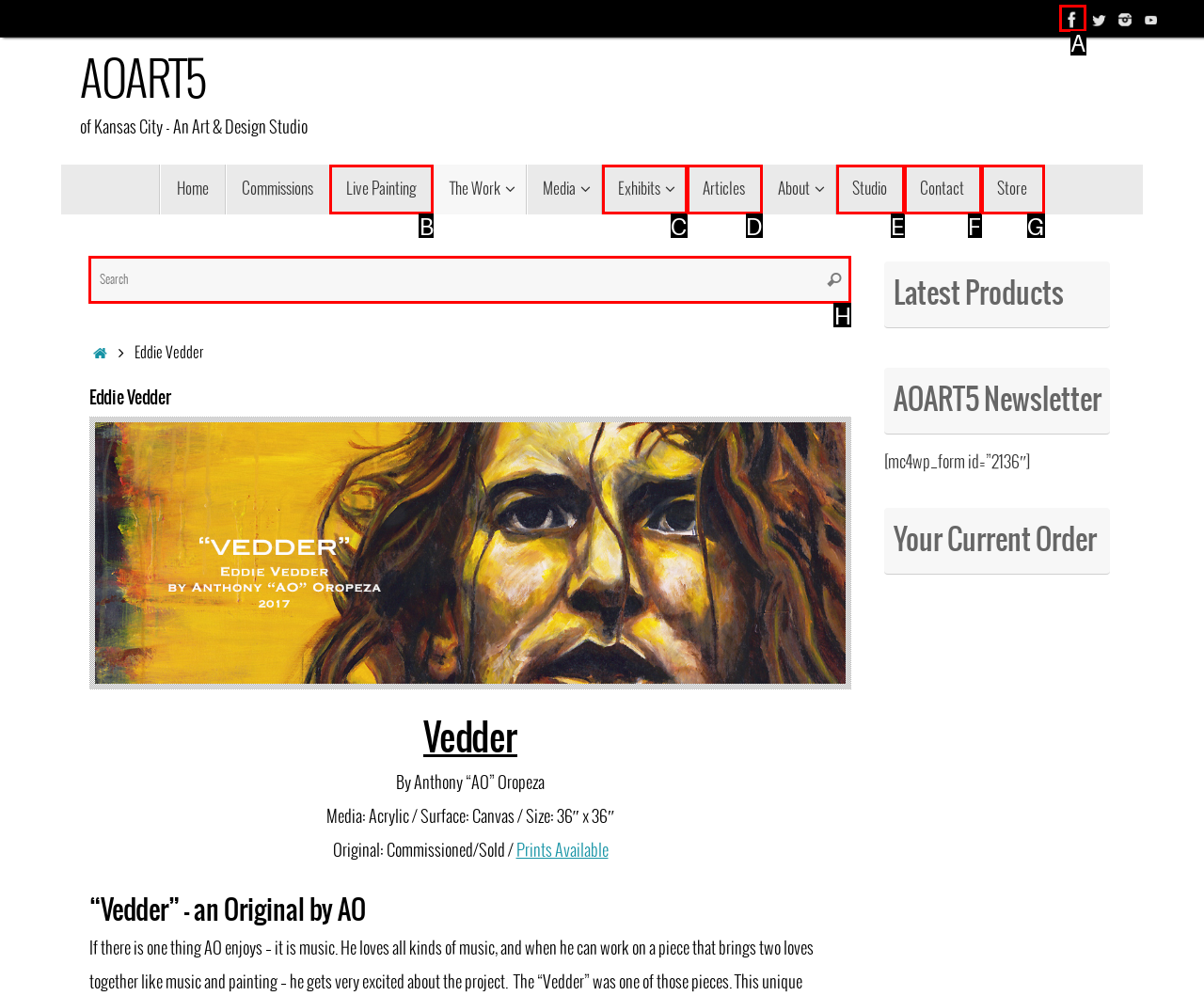Select the appropriate HTML element that needs to be clicked to execute the following task: Search for something. Respond with the letter of the option.

H